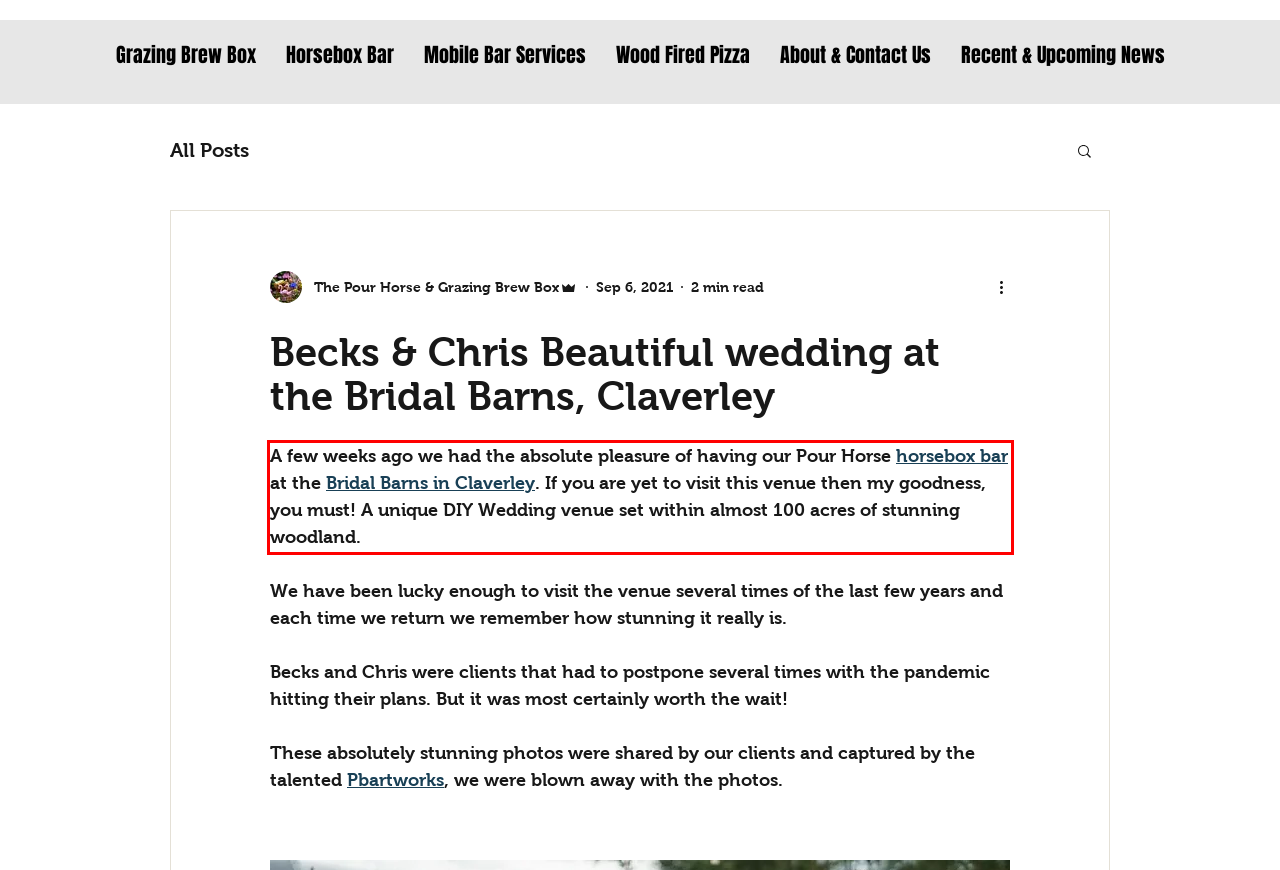Observe the screenshot of the webpage that includes a red rectangle bounding box. Conduct OCR on the content inside this red bounding box and generate the text.

A few weeks ago we had the absolute pleasure of having our Pour Horse horsebox bar at the Bridal Barns in Claverley. If you are yet to visit this venue then my goodness, you must! A unique DIY Wedding venue set within almost 100 acres of stunning woodland.